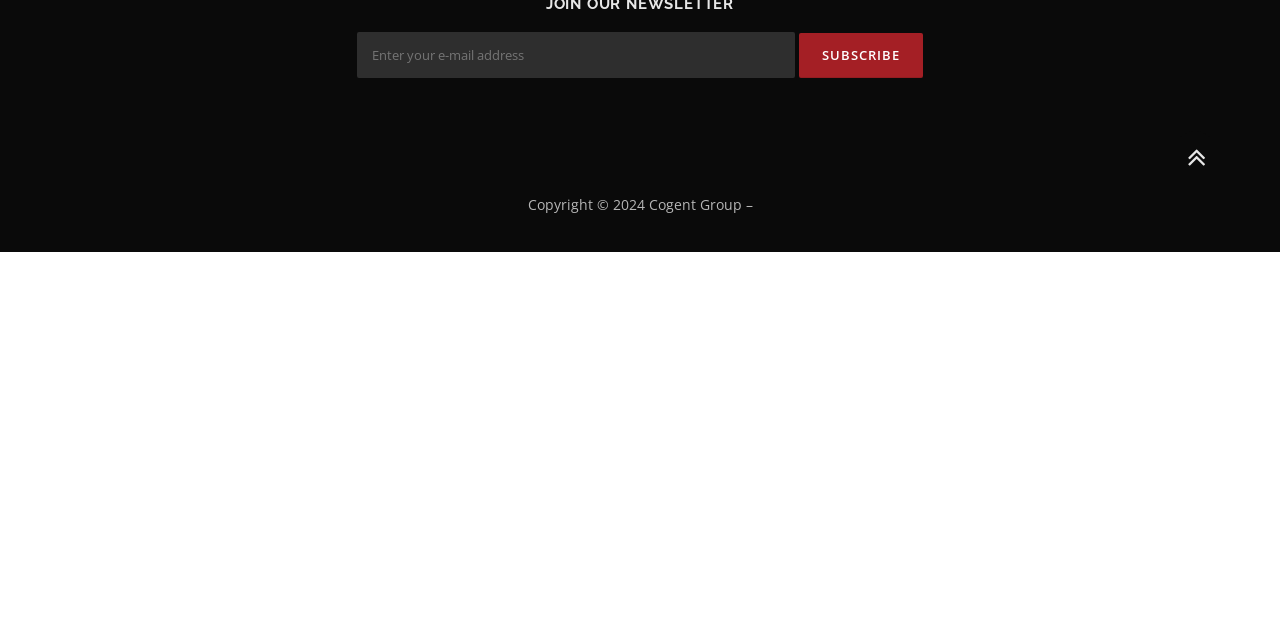Given the description "Privacy Policy", determine the bounding box of the corresponding UI element.

None